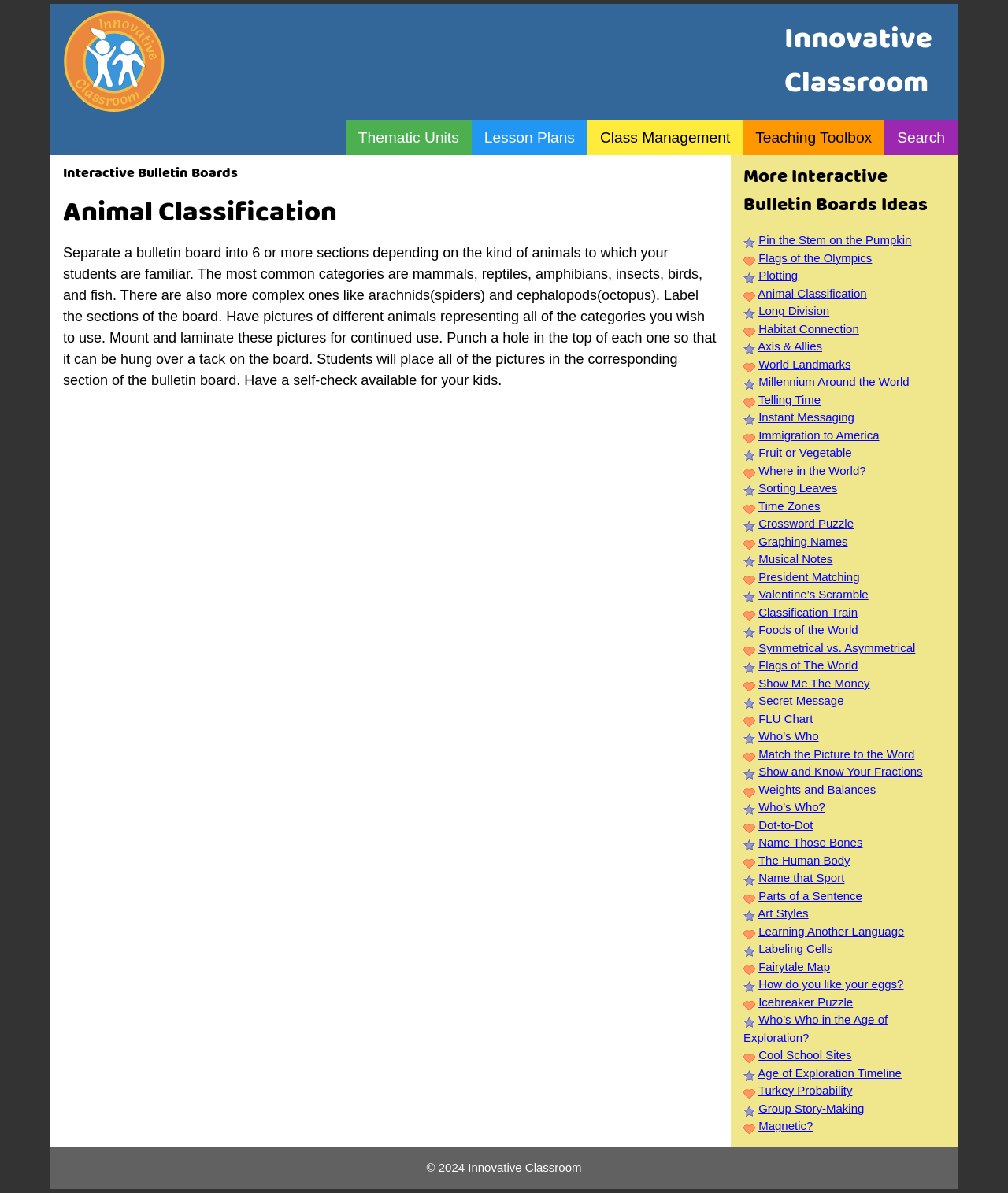What is the purpose of having pictures of different animals?
Using the image as a reference, give a one-word or short phrase answer.

To represent categories